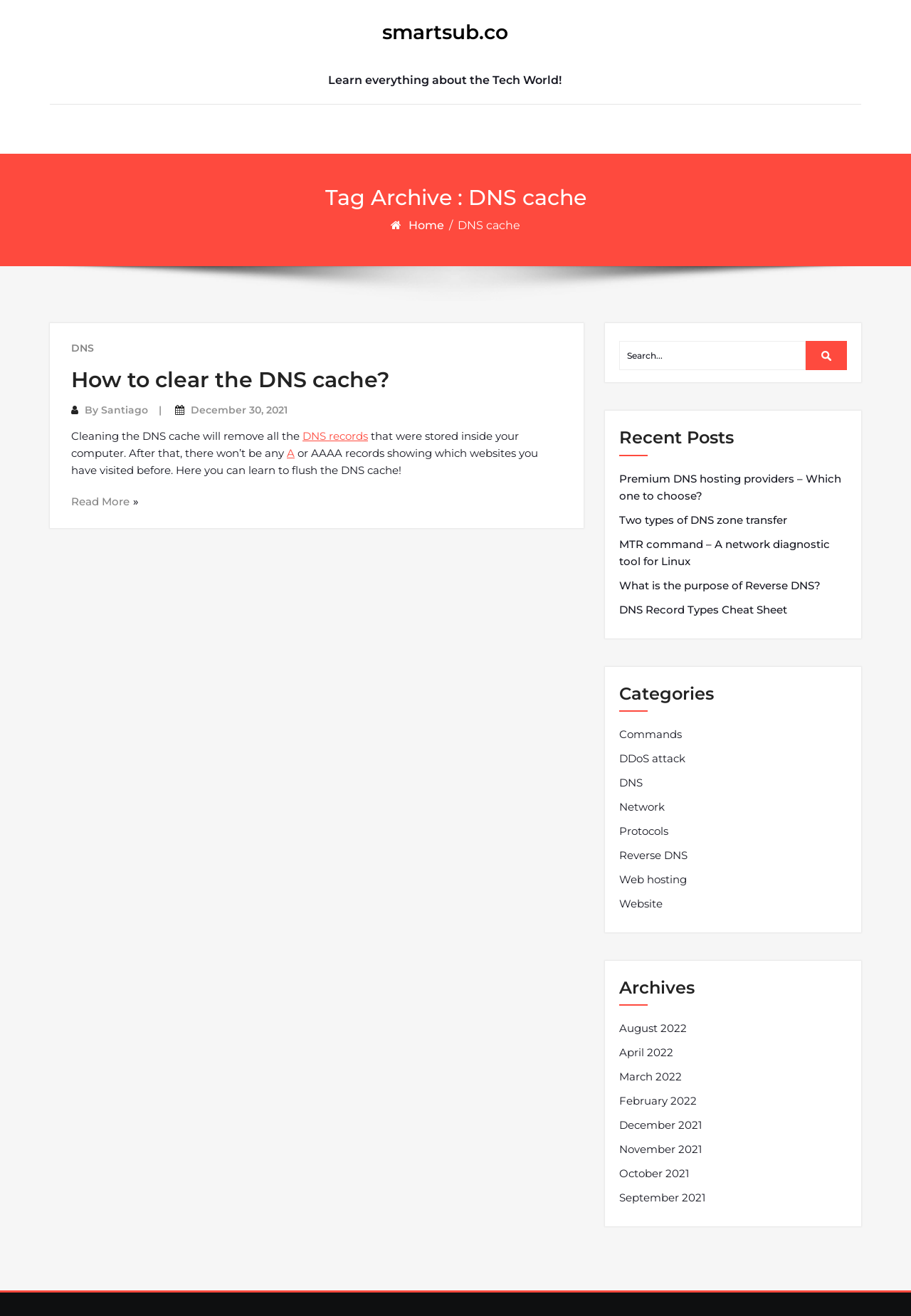Based on the element description "Protocols", predict the bounding box coordinates of the UI element.

[0.68, 0.625, 0.734, 0.638]